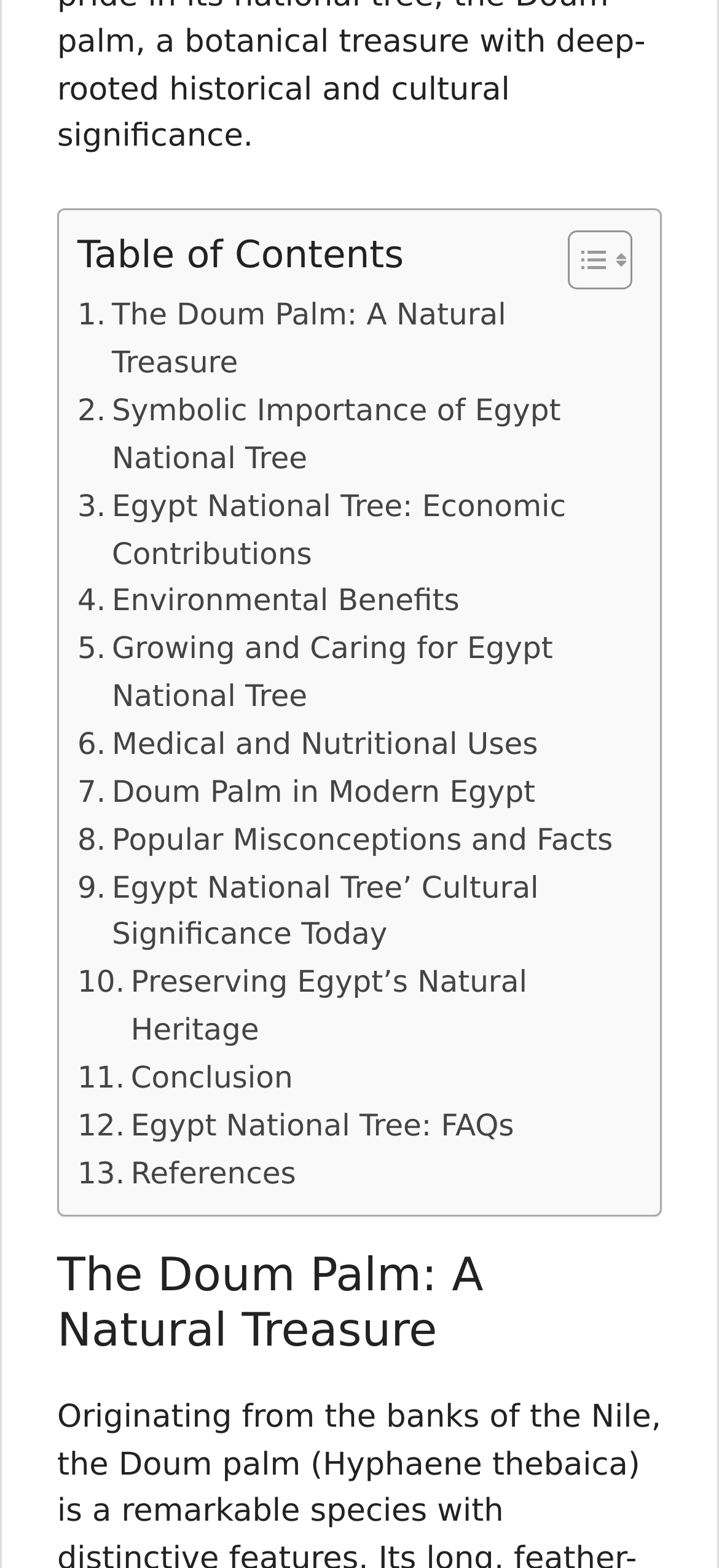Determine the bounding box coordinates of the UI element that matches the following description: "Toggle". The coordinates should be four float numbers between 0 and 1 in the format [left, top, right, bottom].

[0.751, 0.146, 0.867, 0.186]